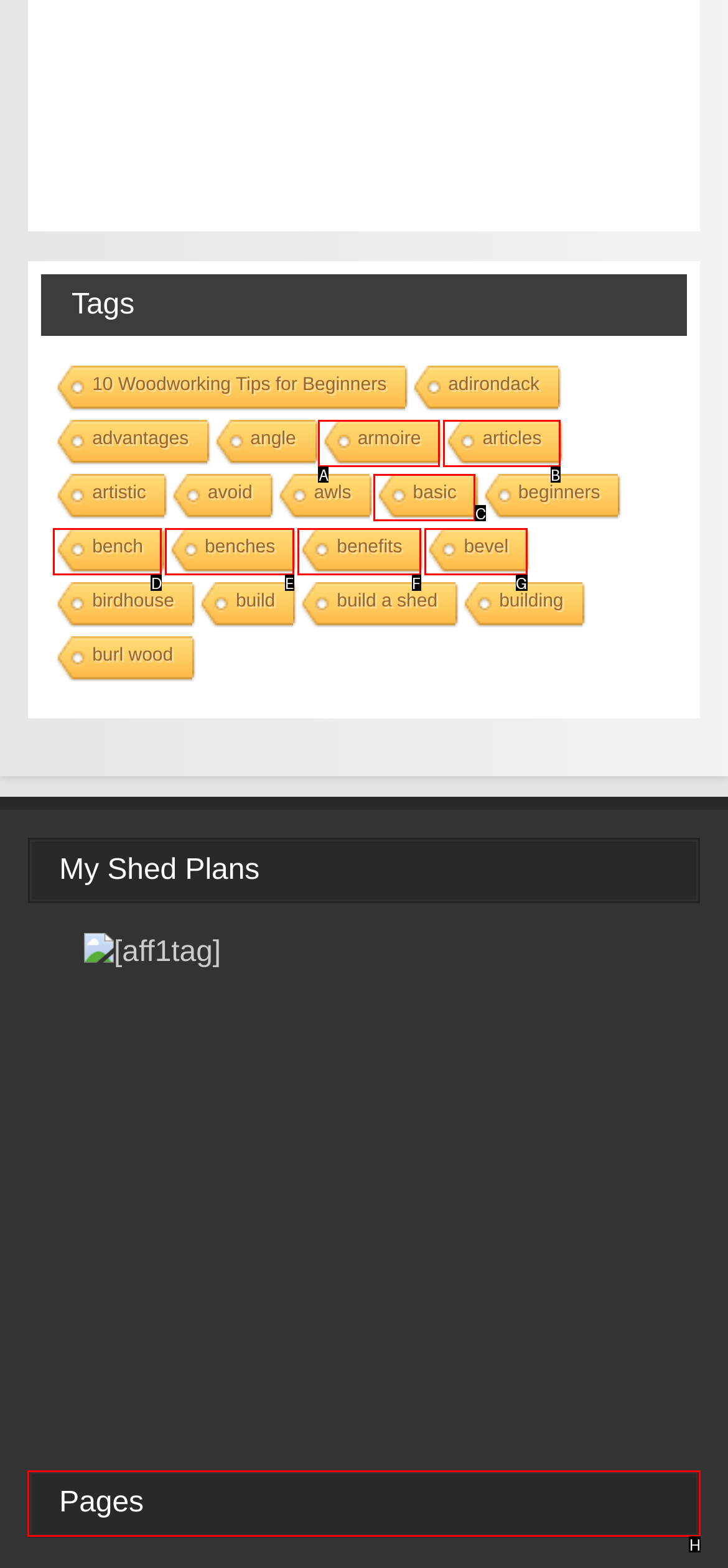Tell me which element should be clicked to achieve the following objective: Check 'Pages'
Reply with the letter of the correct option from the displayed choices.

H